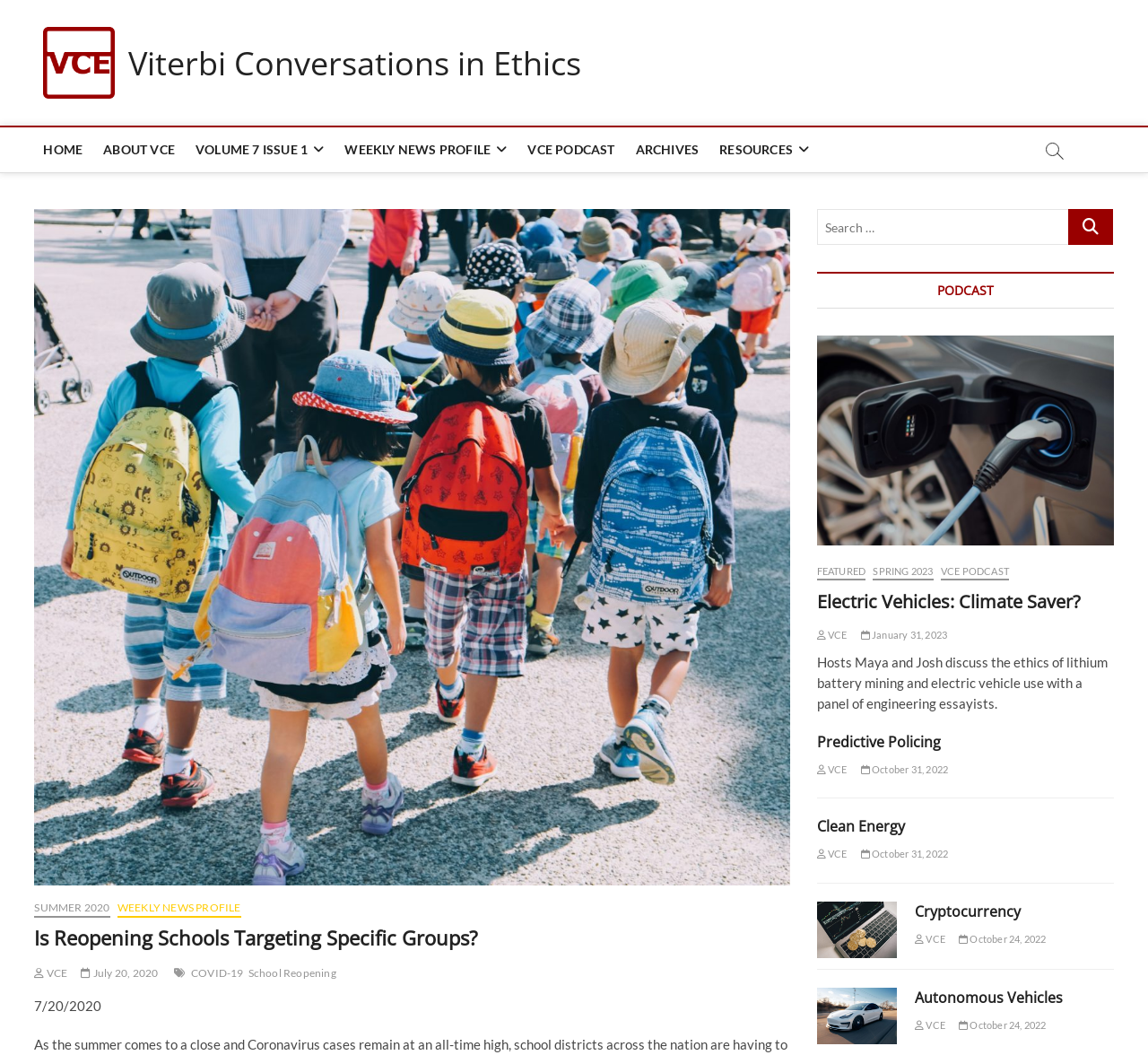Identify and provide the text of the main header on the webpage.

Is Reopening Schools Targeting Specific Groups?